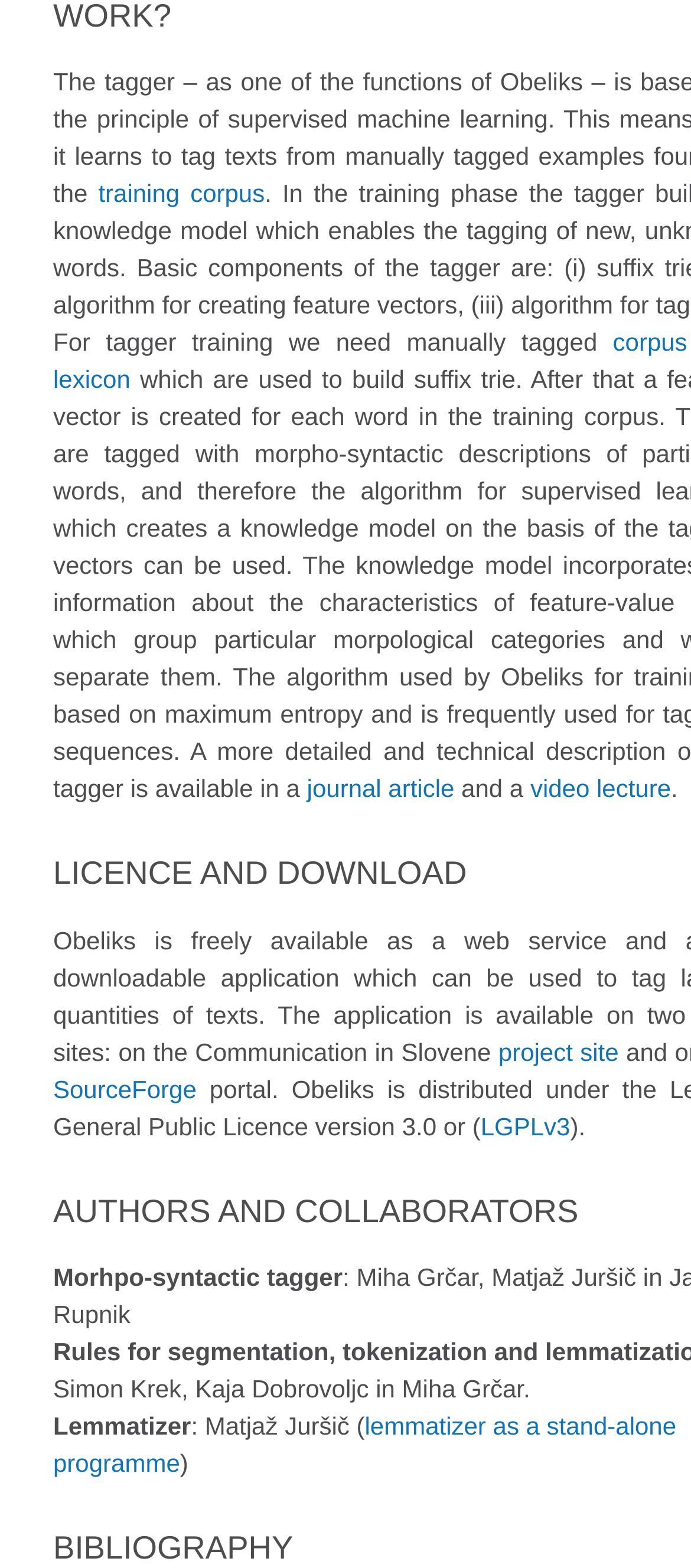What is the type of the 'lemmatizer as a stand-alone programme'?
Your answer should be a single word or phrase derived from the screenshot.

stand-alone programme